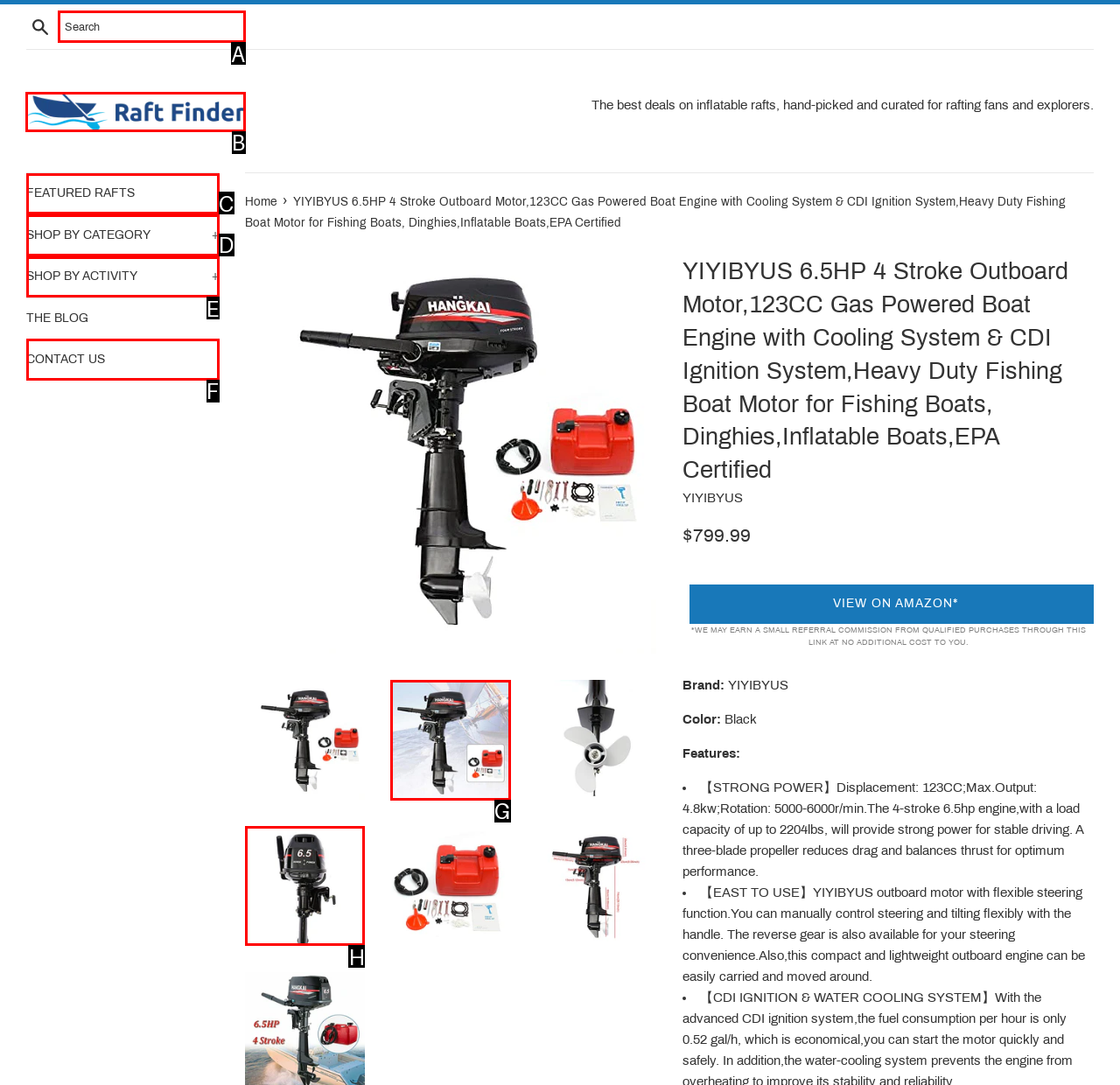Specify which UI element should be clicked to accomplish the task: Click on the Raft Finder logo. Answer with the letter of the correct choice.

B